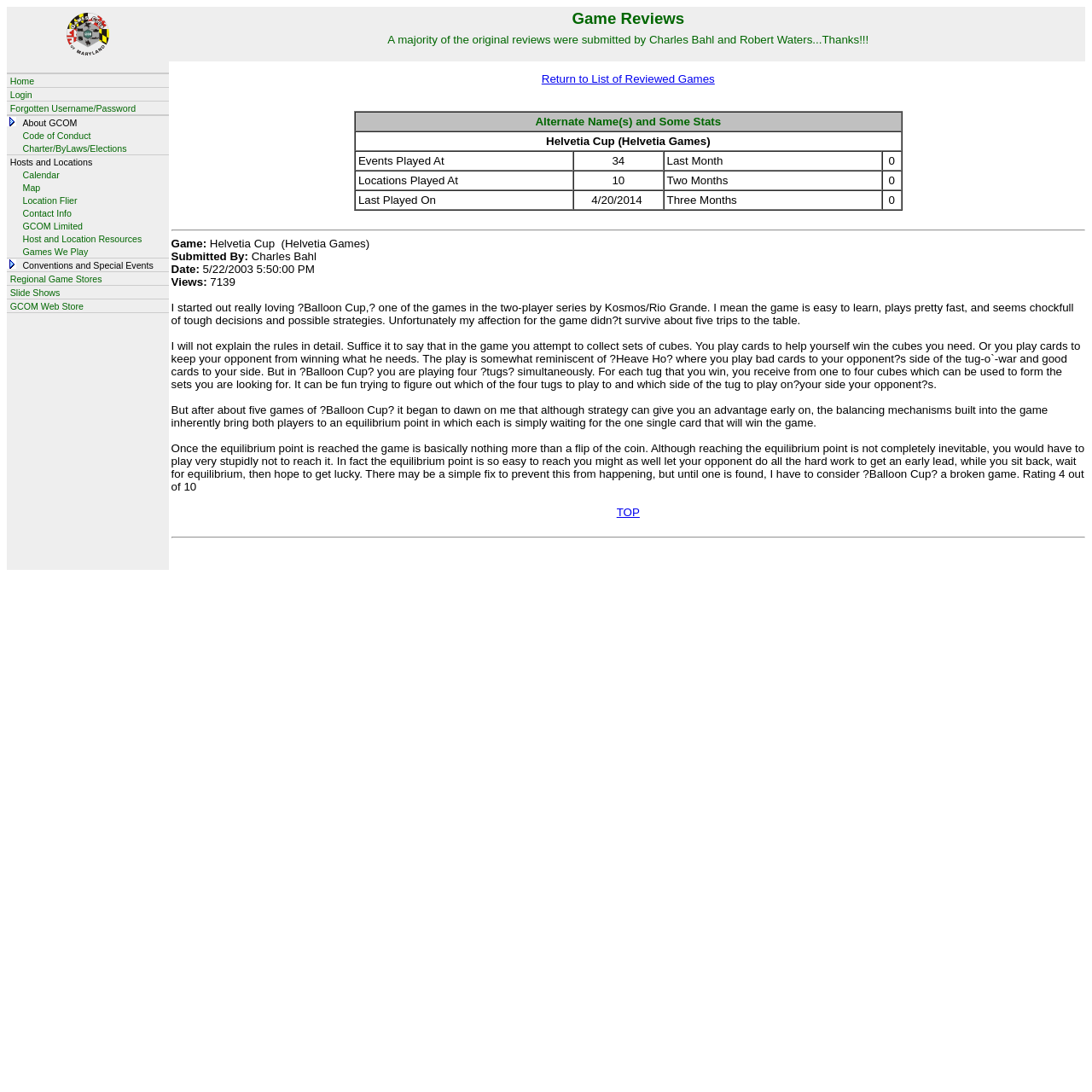What is the name of the game being reviewed?
Refer to the image and provide a concise answer in one word or phrase.

Helvetia Cup